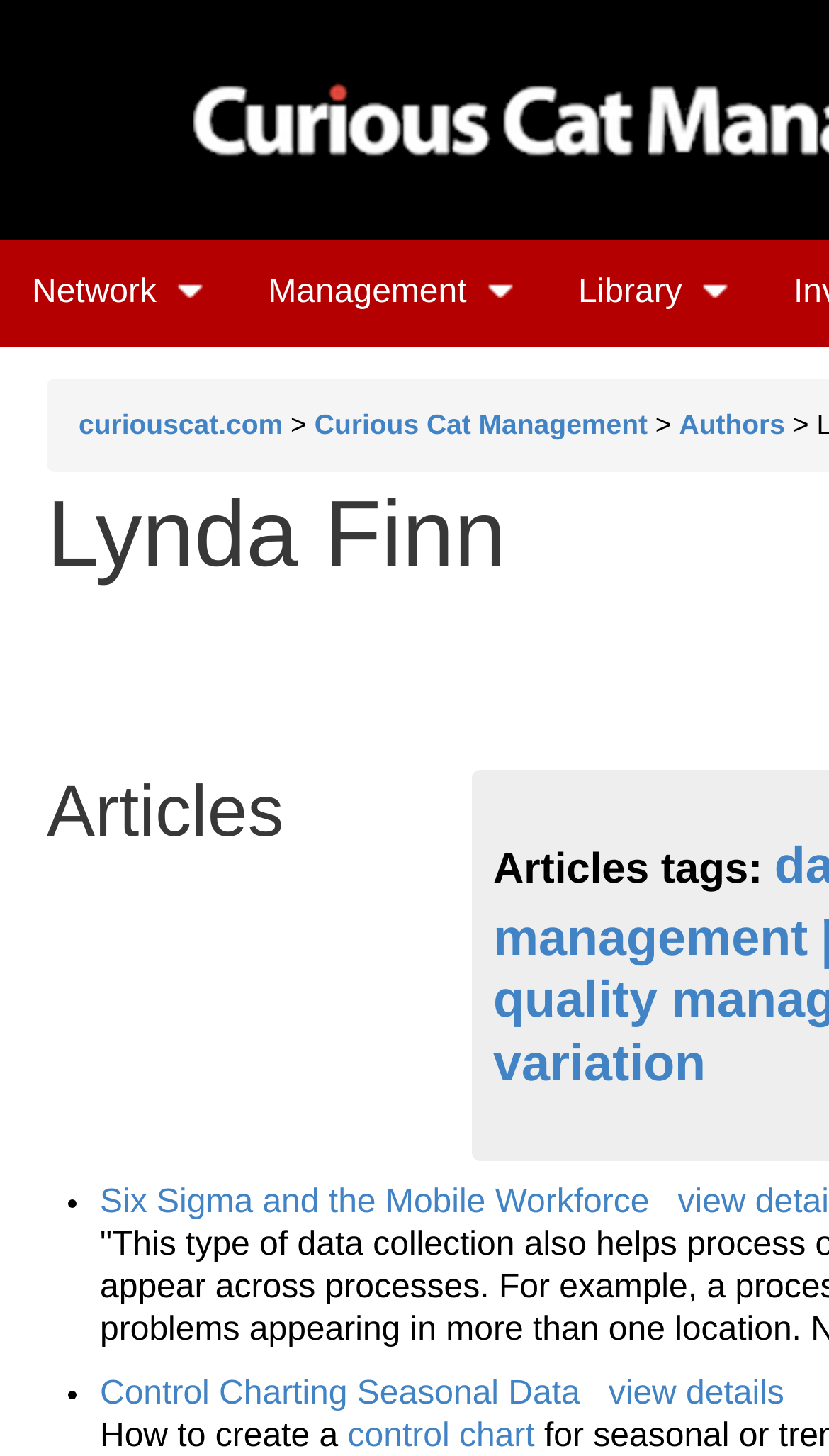Given the webpage screenshot, identify the bounding box of the UI element that matches this description: "My Charmed Mom".

None